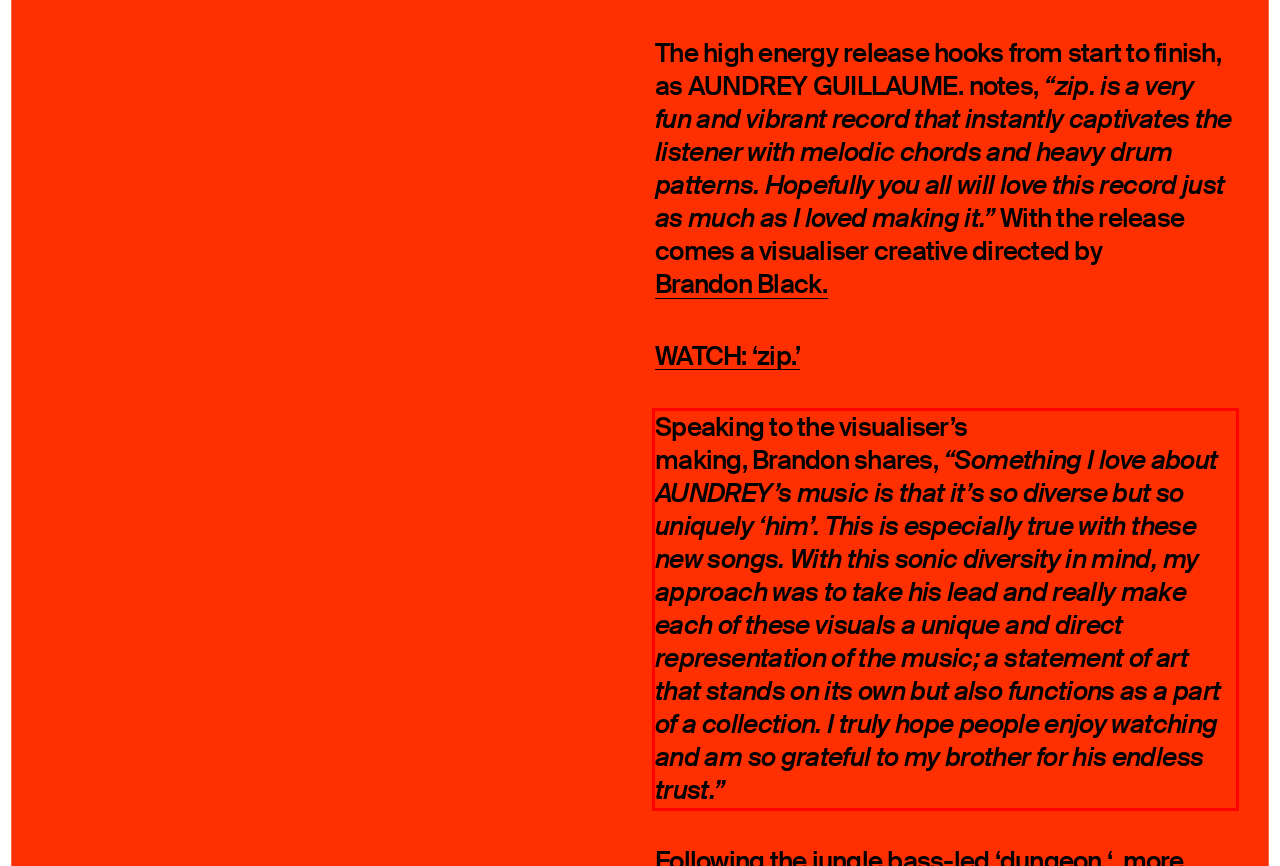Please examine the screenshot of the webpage and read the text present within the red rectangle bounding box.

Speaking to the visualiser’s making, Brandon shares, “Something I love about AUNDREY’s music is that it’s so diverse but so uniquely ‘him’. This is especially true with these new songs. With this sonic diversity in mind, my approach was to take his lead and really make each of these visuals a unique and direct representation of the music; a statement of art that stands on its own but also functions as a part of a collection. I truly hope people enjoy watching and am so grateful to my brother for his endless trust.”